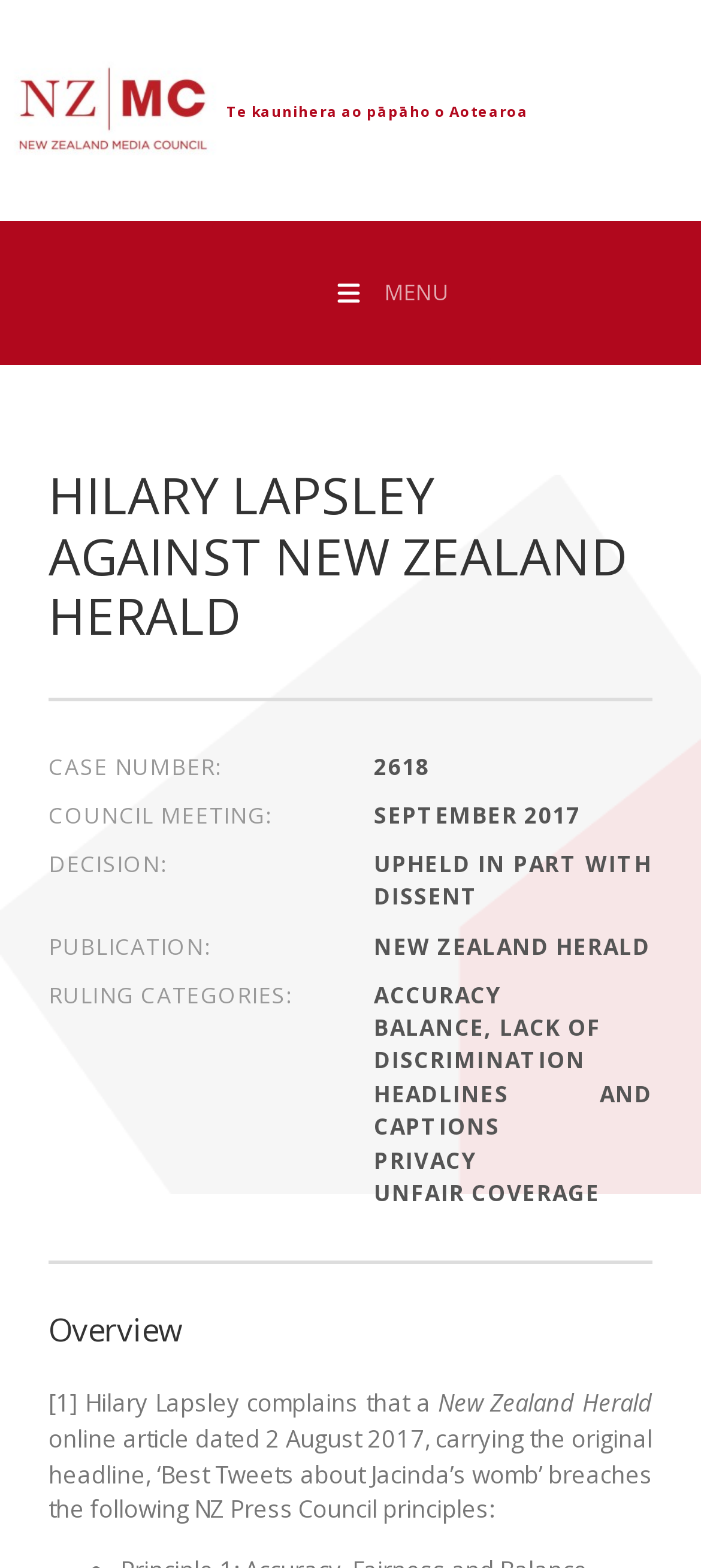Provide your answer to the question using just one word or phrase: What is the decision of the council?

UPHELD IN PART WITH DISSENT